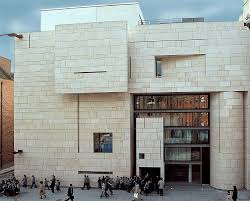What is the purpose of the large glass windows?
Please provide a detailed answer to the question.

The caption states that the large glass windows 'invite natural light into its interior spaces', which implies that their purpose is to allow natural light to enter the building and enhance the visitor experience.